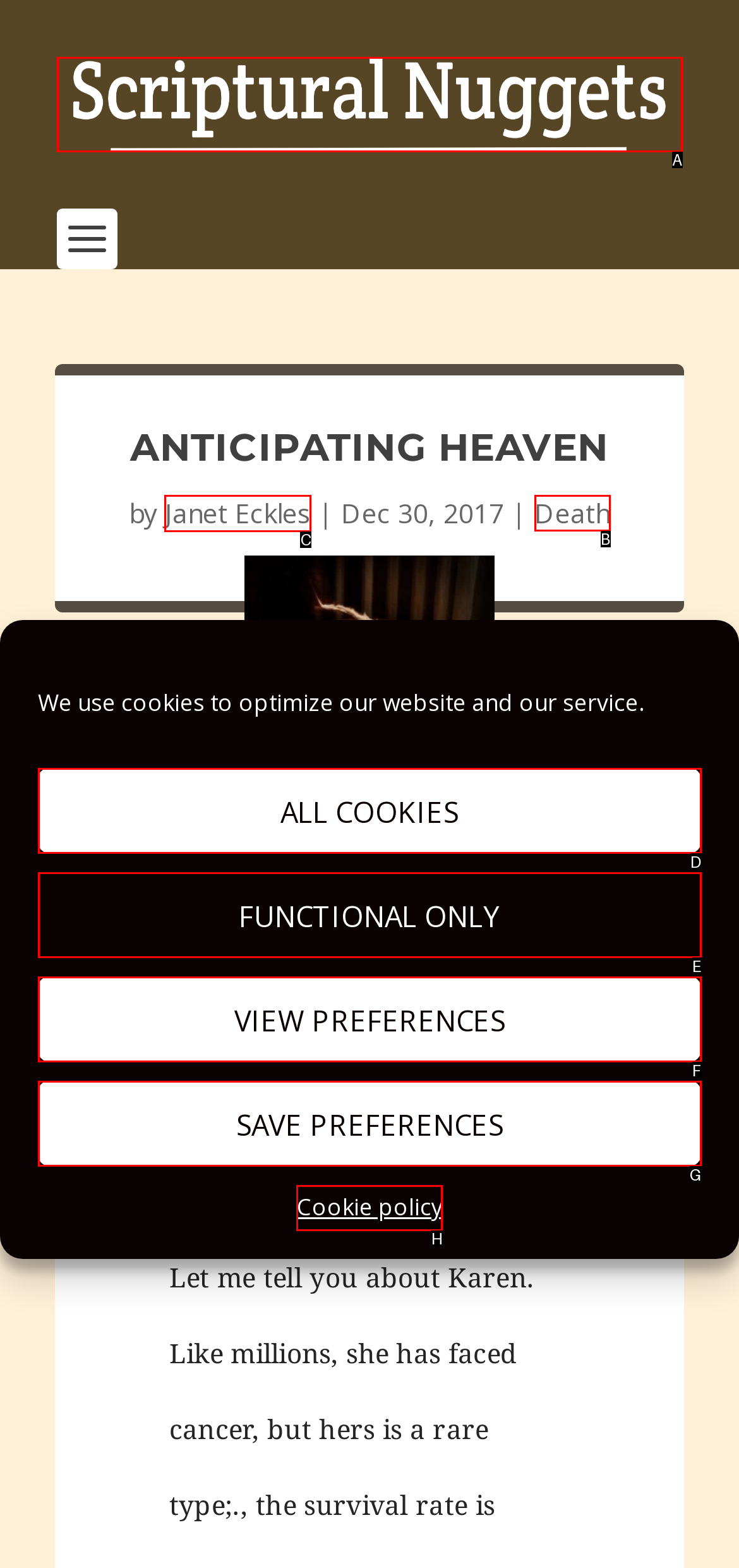Tell me which option I should click to complete the following task: read the article by Janet Eckles
Answer with the option's letter from the given choices directly.

C